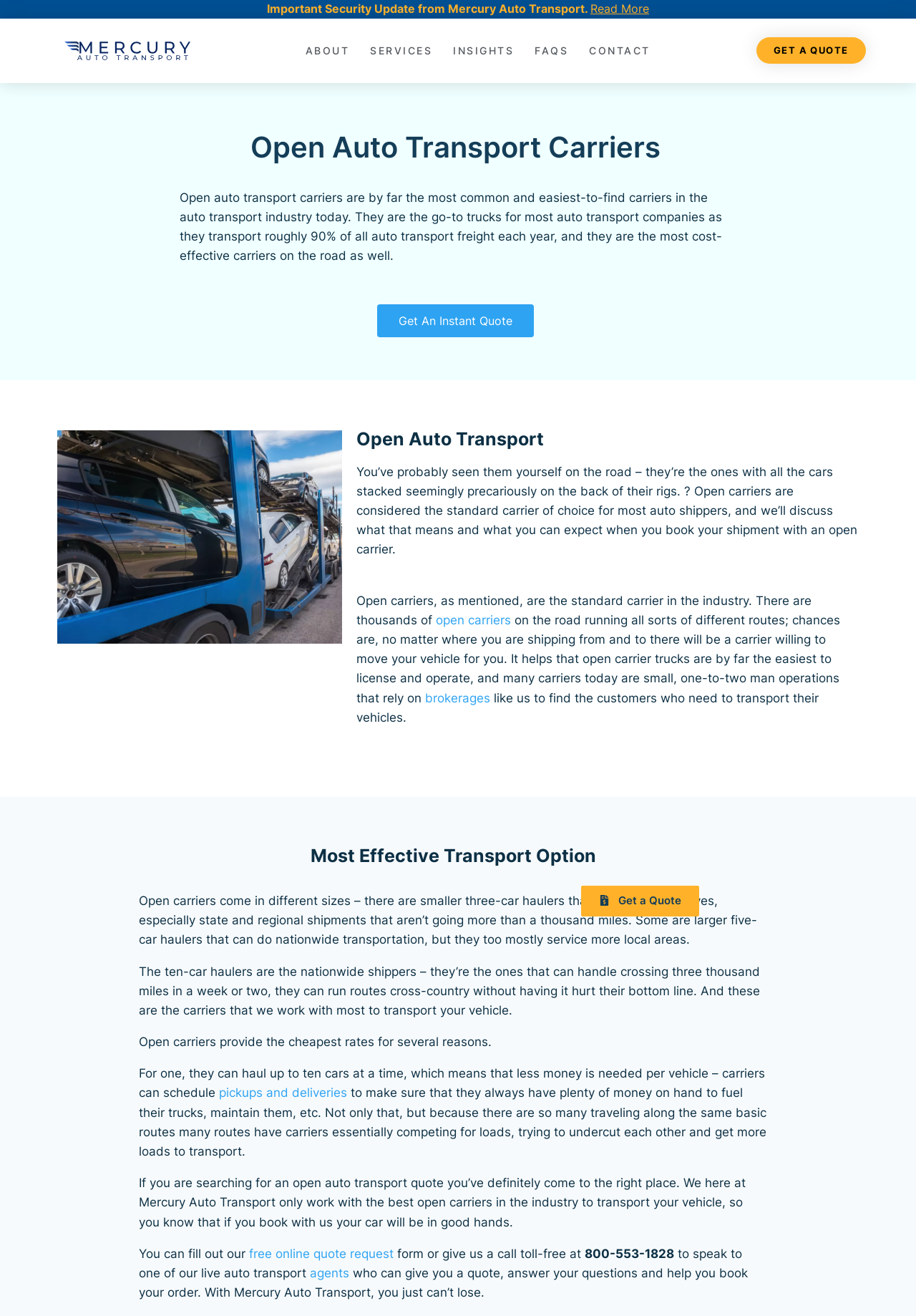Given the element description "brokerages", identify the bounding box of the corresponding UI element.

[0.464, 0.525, 0.535, 0.536]